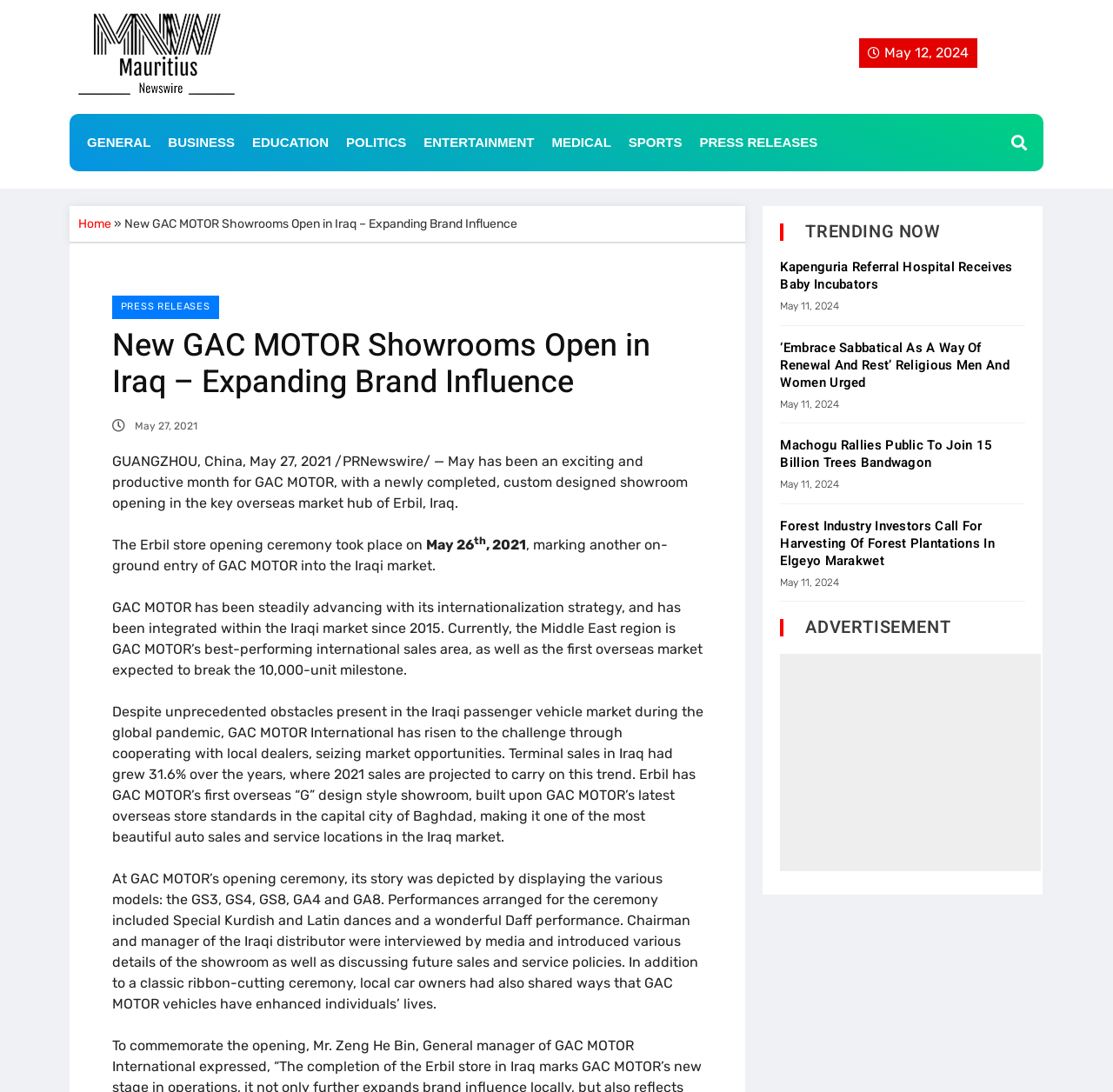Using the information in the image, give a comprehensive answer to the question: 
What is the name of the hospital that received baby incubators?

I found the answer by looking at the article headings on the webpage, specifically the one that mentions Kapenguria Referral Hospital Receives Baby Incubators.